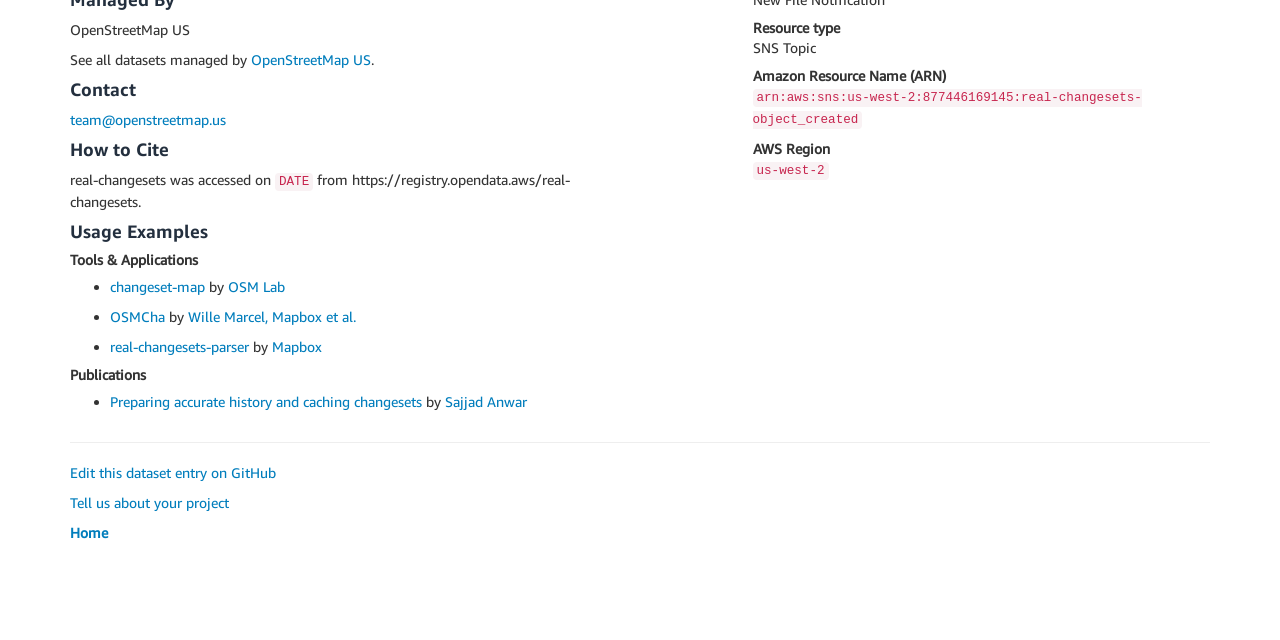Predict the bounding box coordinates for the UI element described as: "changeset-map". The coordinates should be four float numbers between 0 and 1, presented as [left, top, right, bottom].

[0.086, 0.434, 0.16, 0.461]